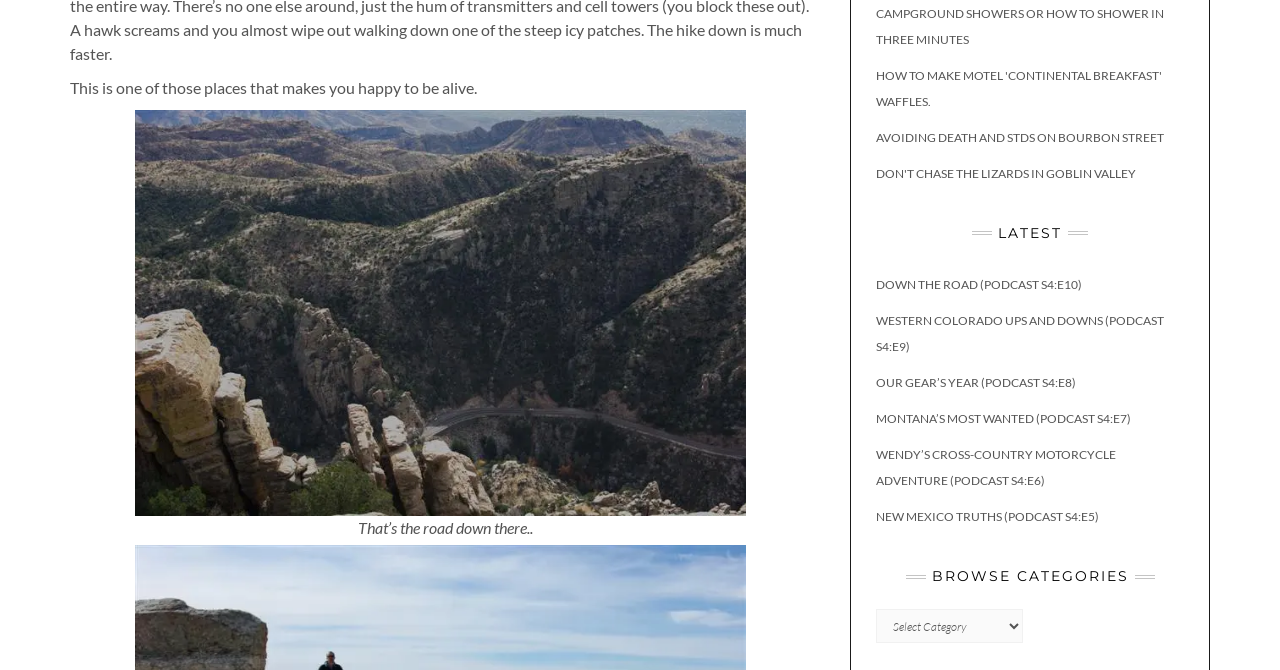Please indicate the bounding box coordinates for the clickable area to complete the following task: "View the image of Catalina Highway". The coordinates should be specified as four float numbers between 0 and 1, i.e., [left, top, right, bottom].

[0.105, 0.164, 0.583, 0.77]